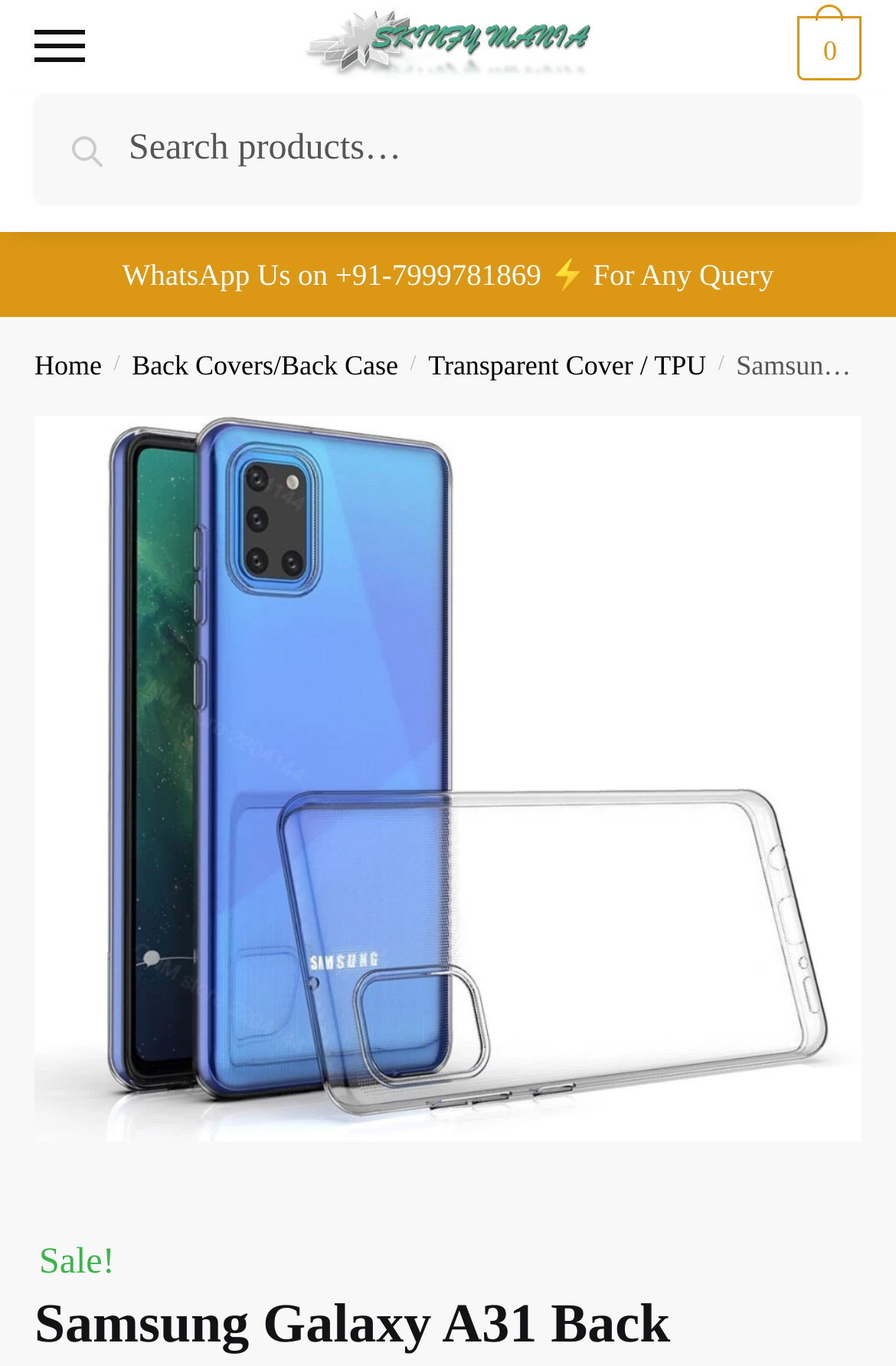Given the description "Back Covers/Back Case", determine the bounding box of the corresponding UI element.

[0.147, 0.255, 0.444, 0.279]